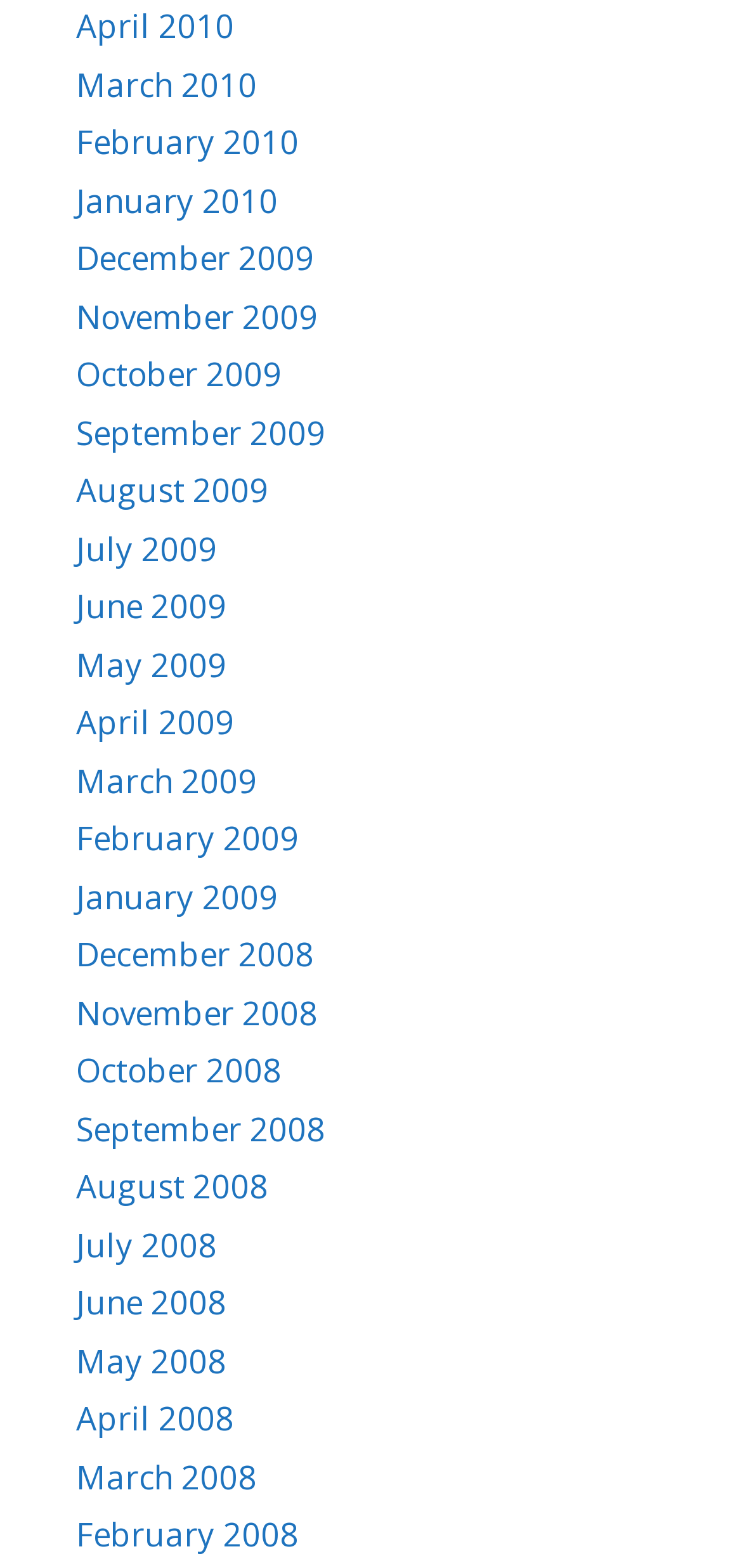How many links are there in the first row?
Look at the screenshot and respond with one word or a short phrase.

4